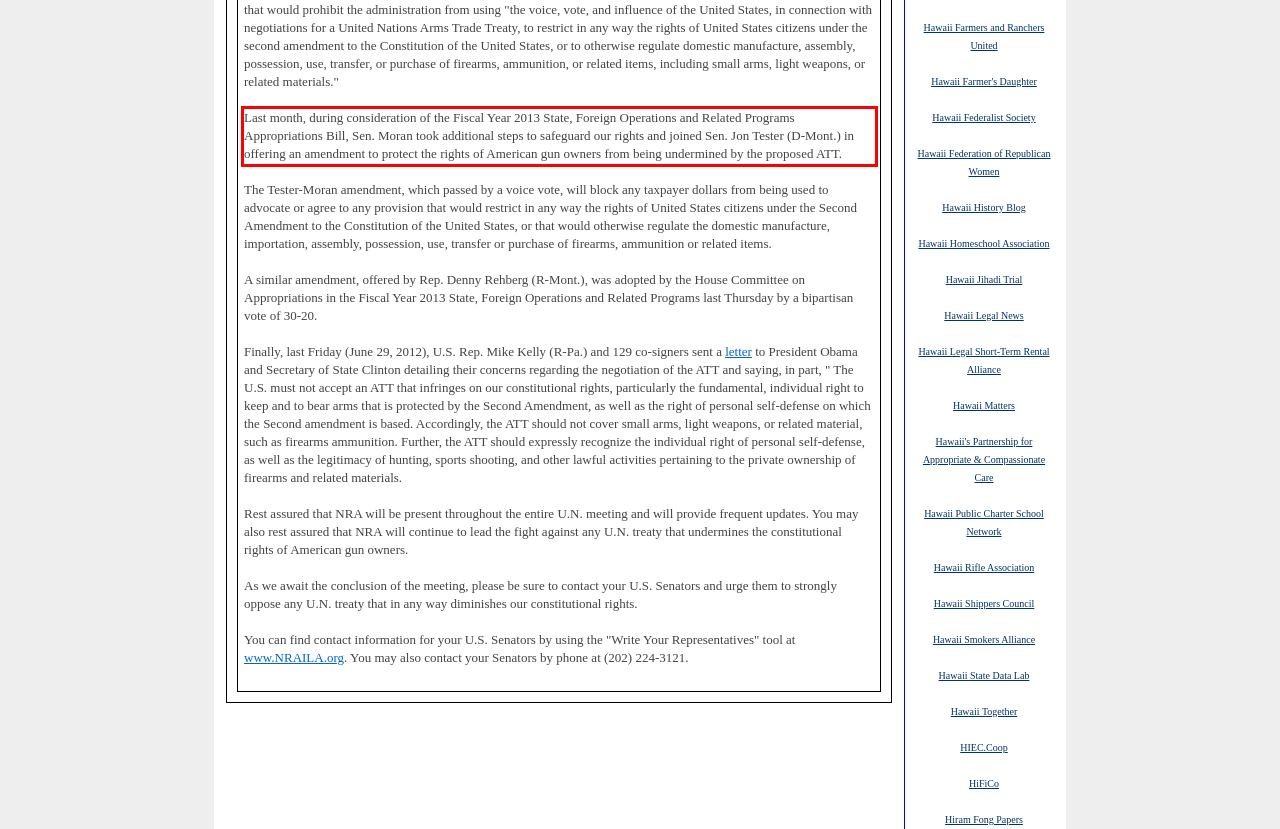Inspect the webpage screenshot that has a red bounding box and use OCR technology to read and display the text inside the red bounding box.

Last month, during consideration of the Fiscal Year 2013 State, Foreign Operations and Related Programs Appropriations Bill, Sen. Moran took additional steps to safeguard our rights and joined Sen. Jon Tester (D-Mont.) in offering an amendment to protect the rights of American gun owners from being undermined by the proposed ATT.